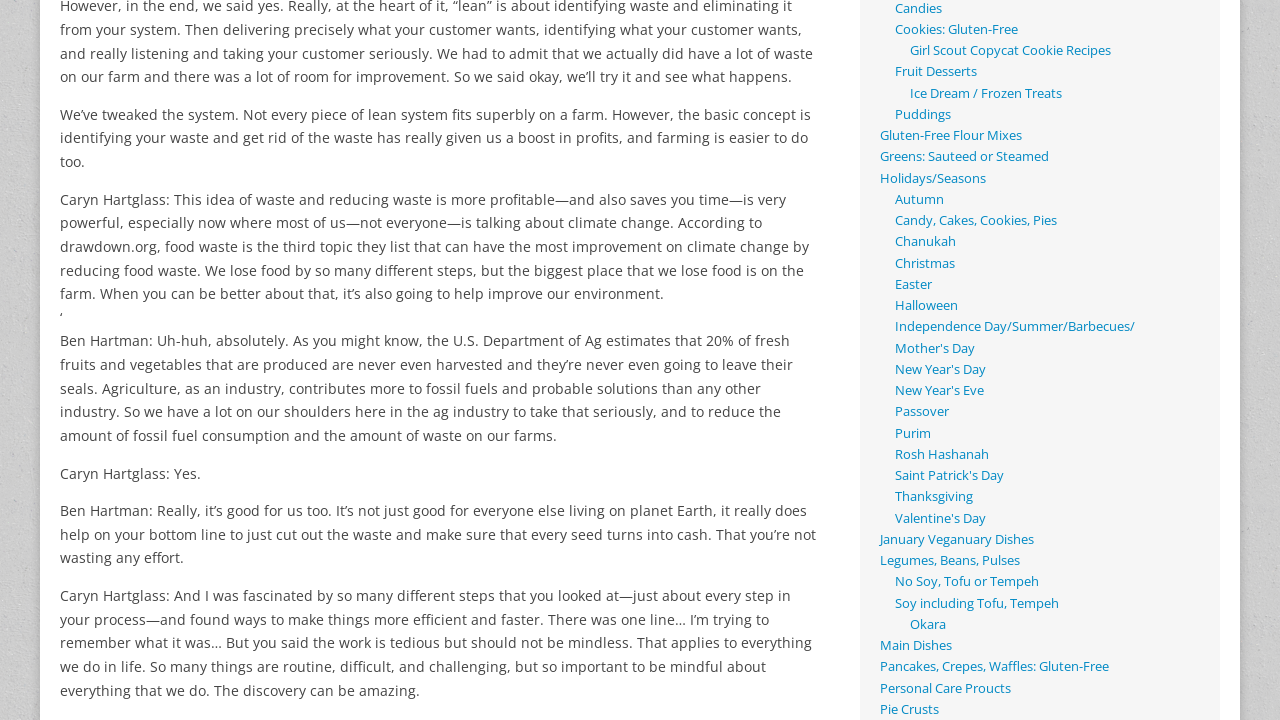Please reply to the following question with a single word or a short phrase:
What is the estimated percentage of fresh fruits and vegetables that are never harvested?

20%